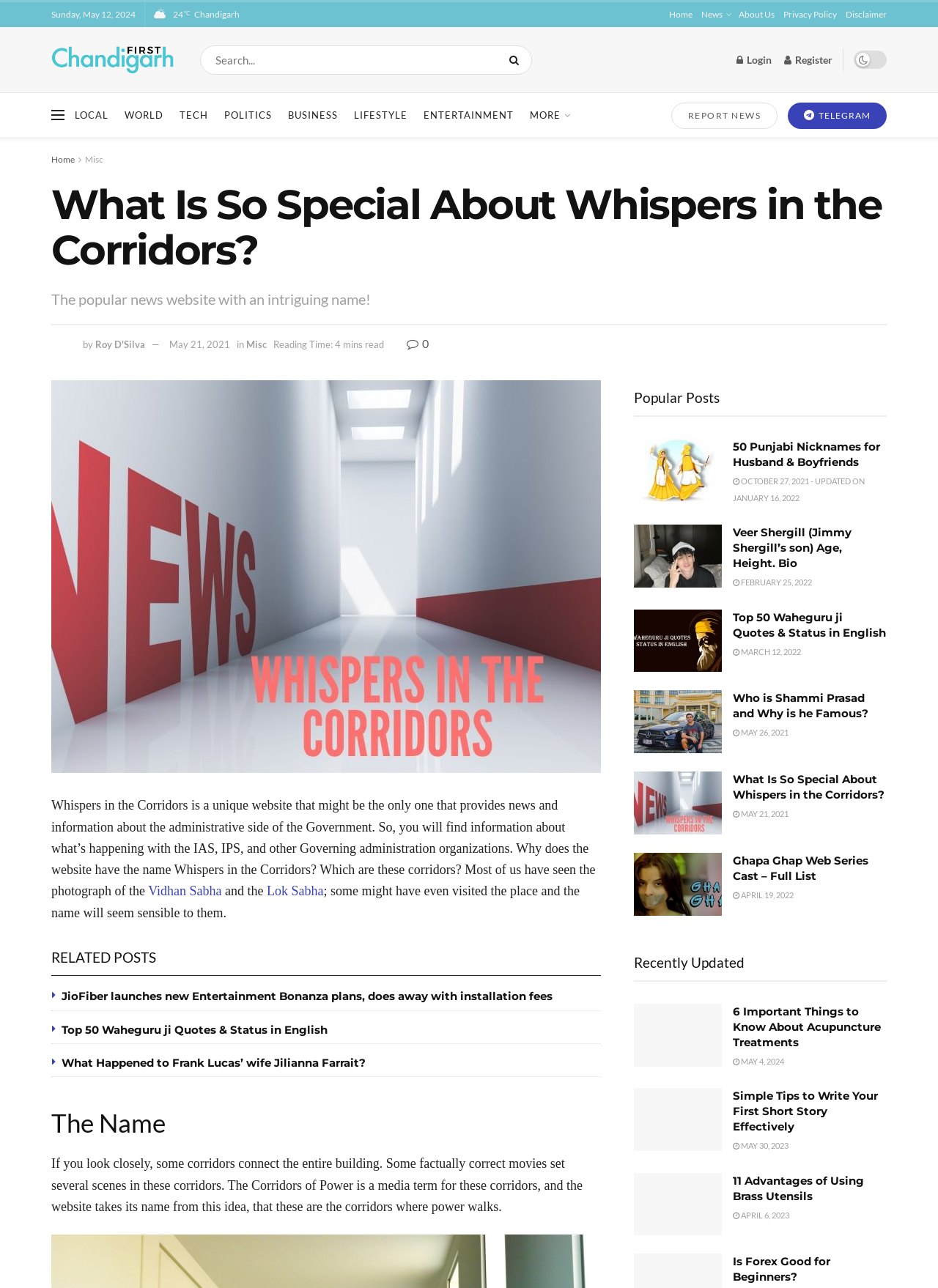What is the name of the website mentioned at the top?
Based on the image, give a concise answer in the form of a single word or short phrase.

ChandigarhFirst.com